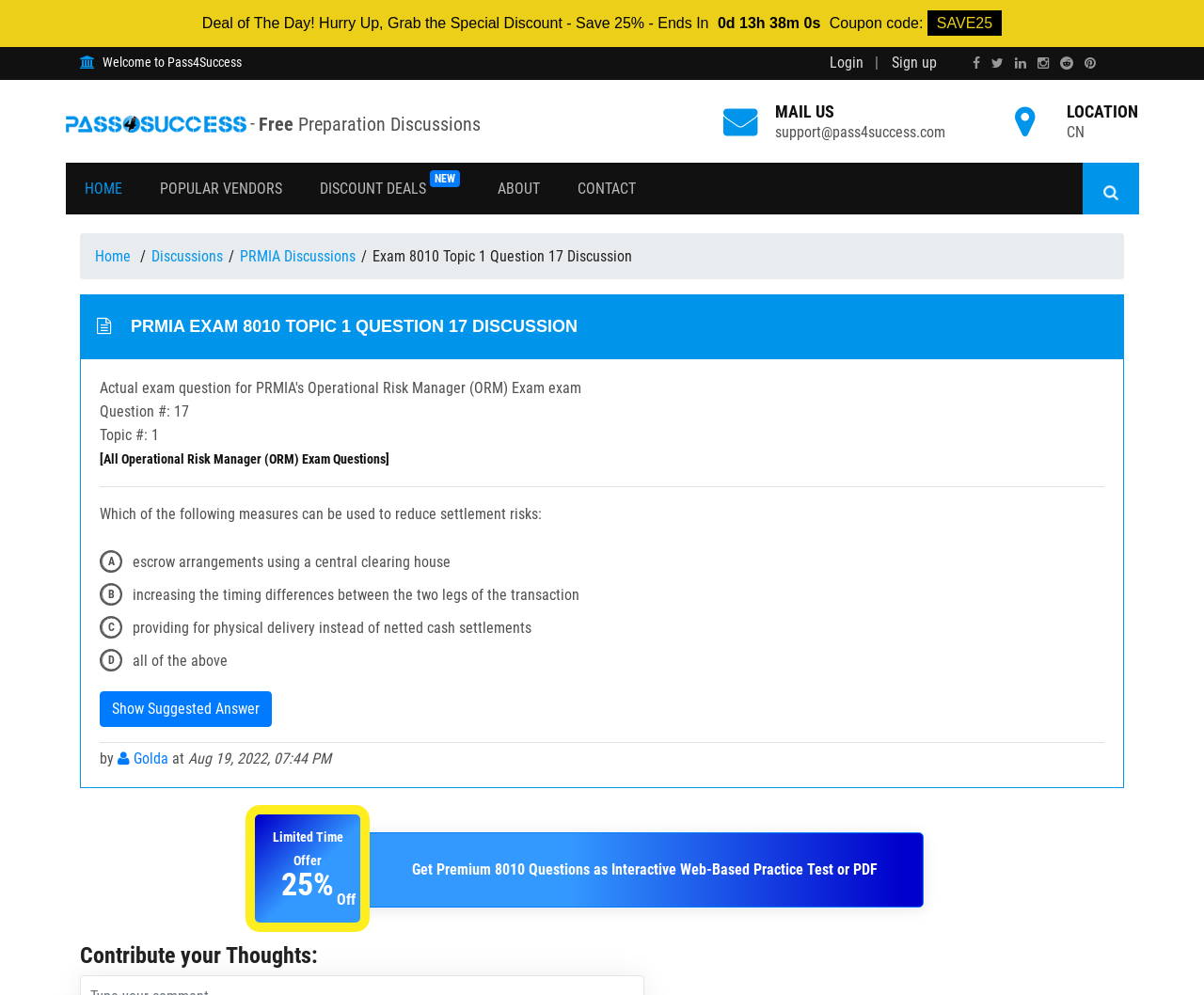Provide the bounding box coordinates of the UI element that matches the description: "Sign up".

[0.741, 0.054, 0.778, 0.072]